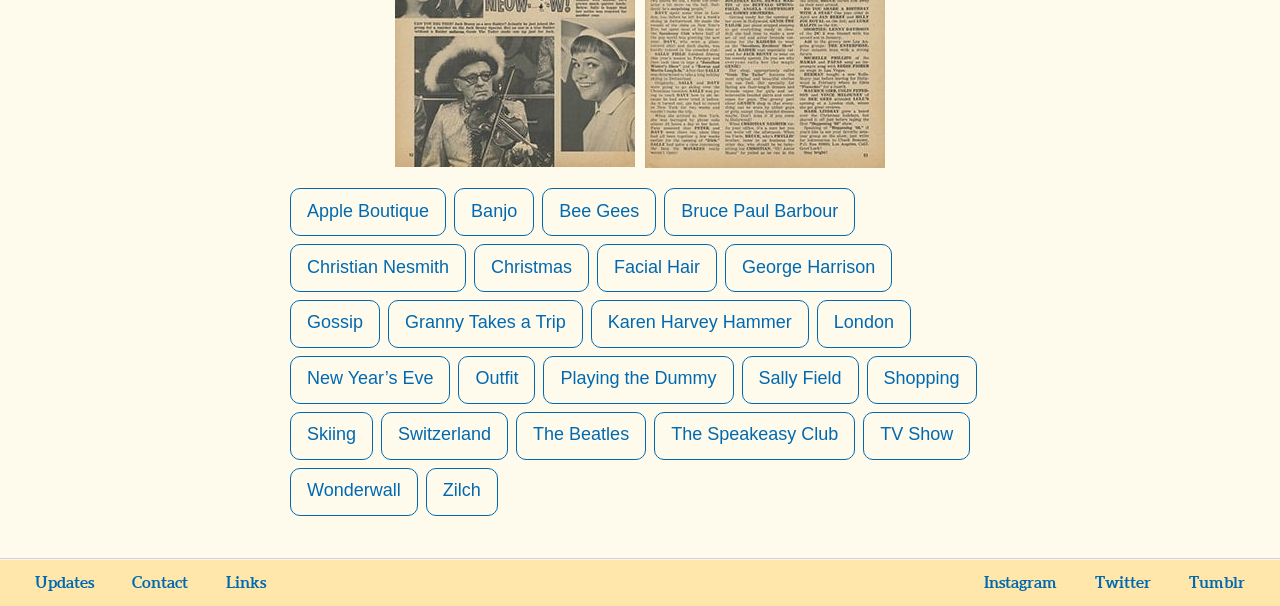Kindly determine the bounding box coordinates for the clickable area to achieve the given instruction: "Follow on Twitter".

[0.842, 0.938, 0.912, 0.987]